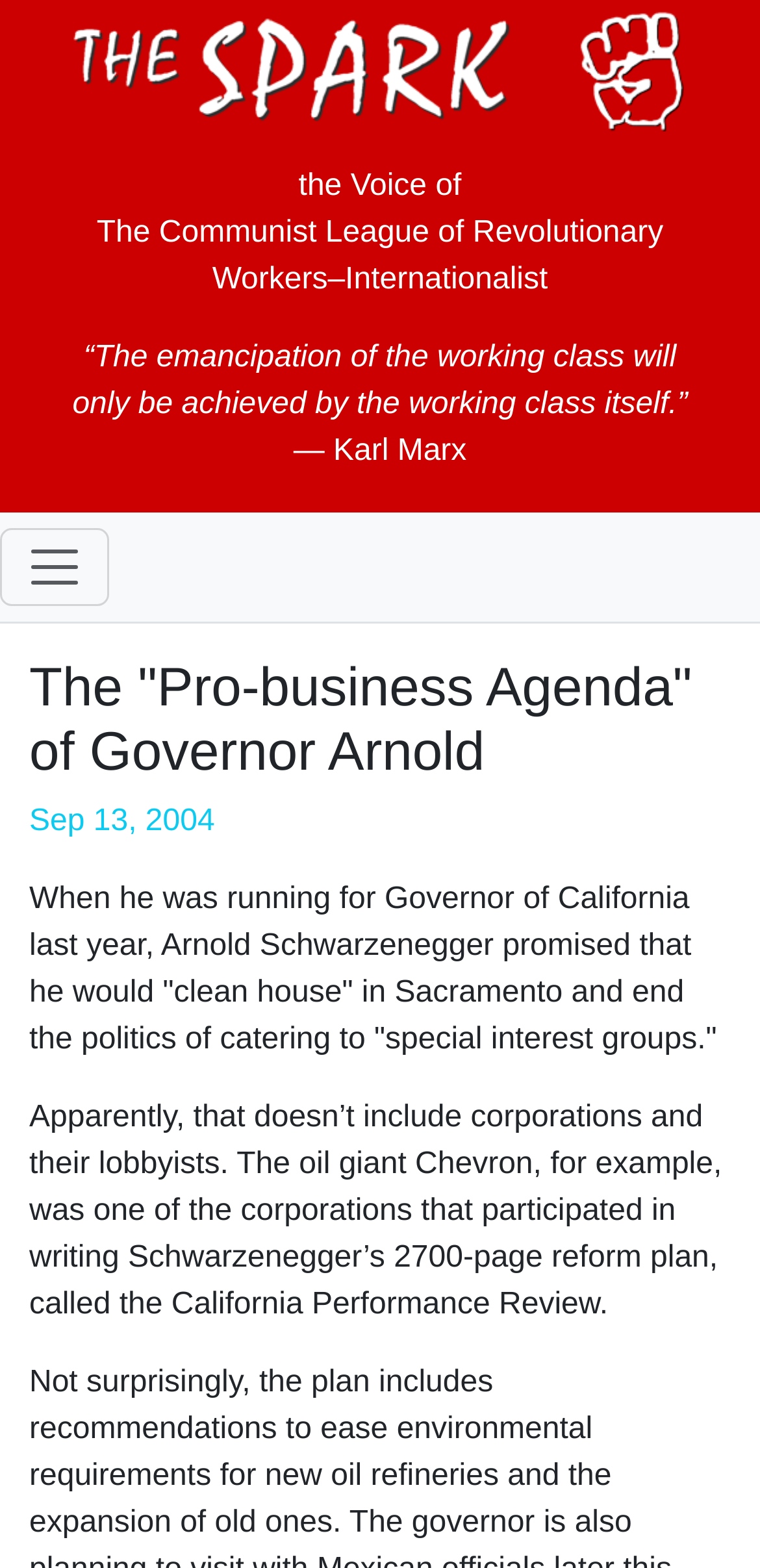Who is the author of the quote in the blockquote?
Based on the visual information, provide a detailed and comprehensive answer.

The blockquote contains a quote '“The emancipation of the working class will only be achieved by the working class itself.”' and it is attributed to Karl Marx, as indicated by the StaticText element '— Karl Marx'.